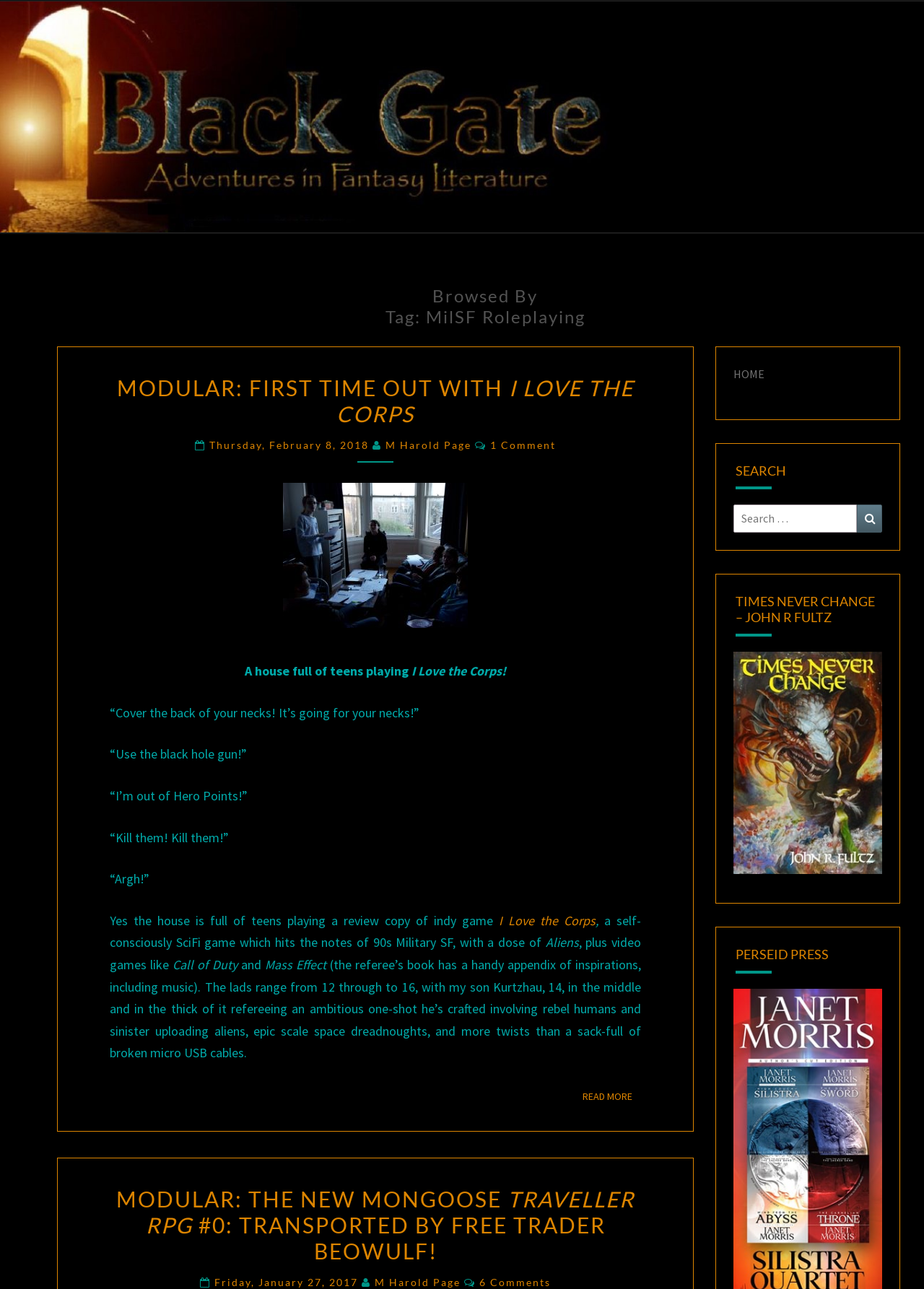Give a one-word or short phrase answer to this question: 
What is the topic of the search function?

Search for: